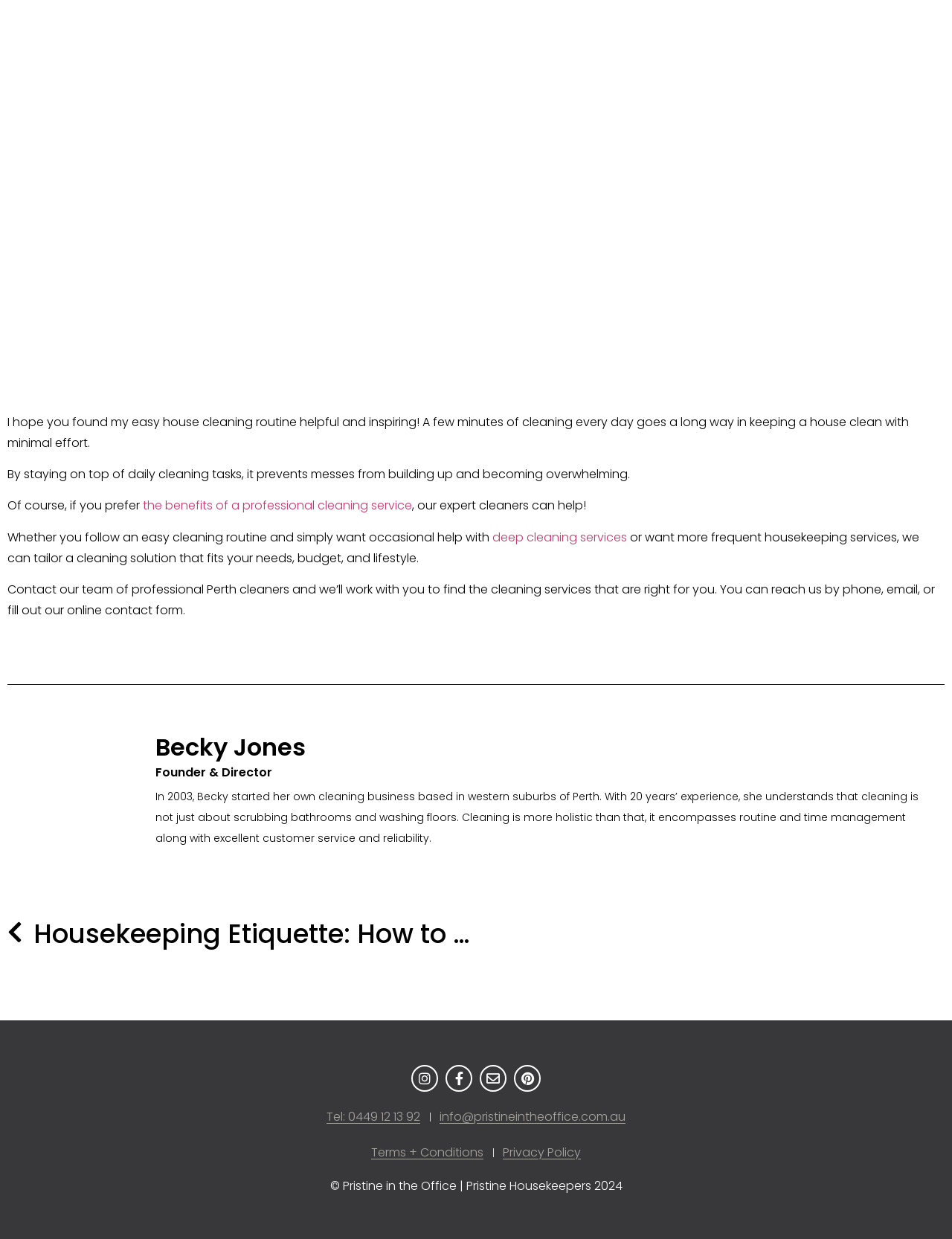Refer to the screenshot and answer the following question in detail:
What is the name of the company?

The webpage mentions Pristine Housekeepers as the name of the company, with a copyright notice at the bottom of the page indicating that the content is owned by Pristine in the Office and Pristine Housekeepers.